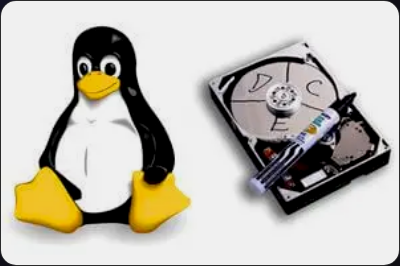What is shown on the right side of the image?
Look at the image and answer the question using a single word or phrase.

A hard drive